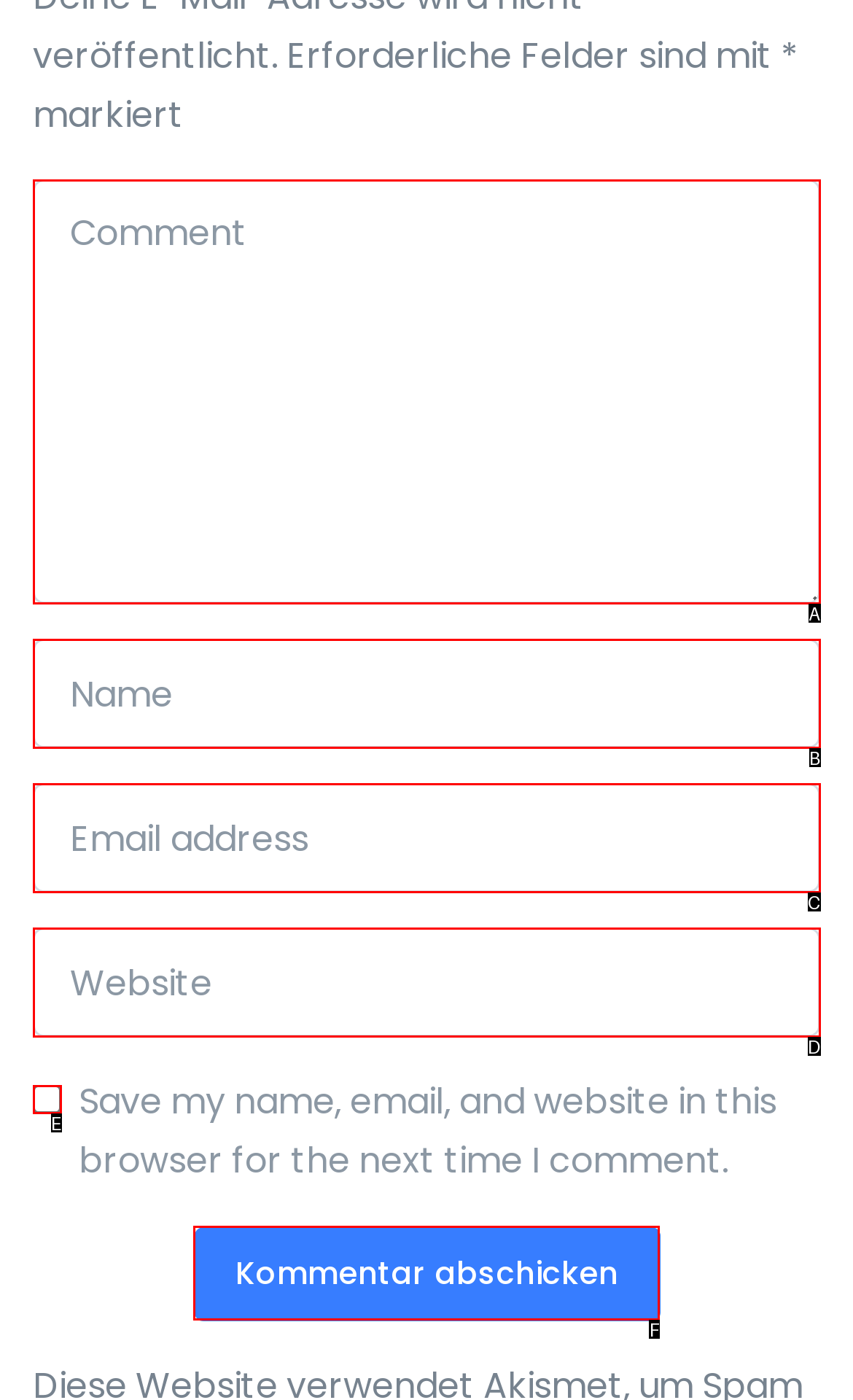Identify the UI element described as: name="submit" value="Kommentar abschicken"
Answer with the option's letter directly.

F